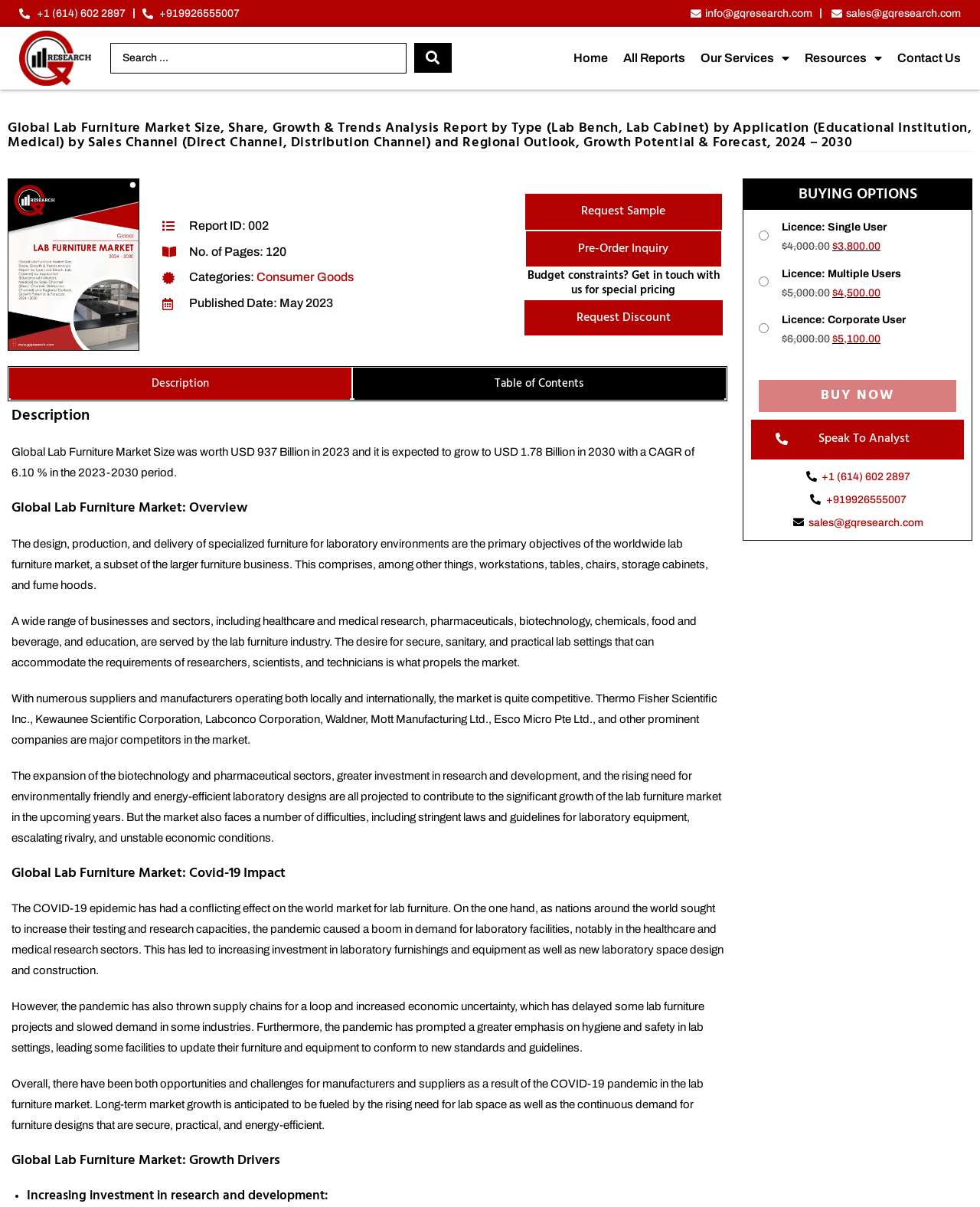What is the expected CAGR of the lab furniture market from 2023 to 2030?
Please give a detailed and elaborate explanation in response to the question.

I found the expected CAGR by looking at the static text 'it is expected to grow to USD 1.78 Billion in 2030 with a CAGR of 6.10% in the 2023-2030 period' located in the description section of the webpage.